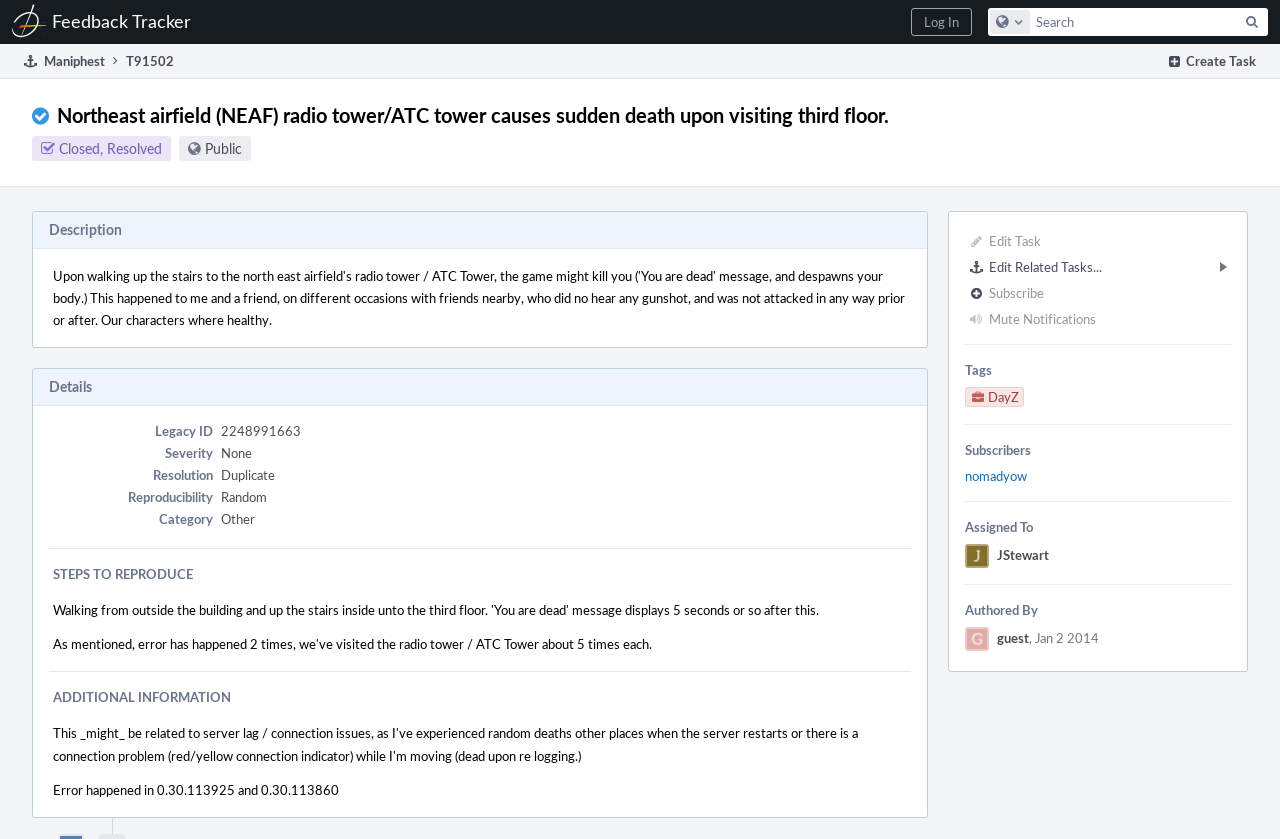Please find and generate the text of the main heading on the webpage.

Northeast airfield (NEAF) radio tower/ATC tower causes sudden death upon visiting third floor.
Closed, ResolvedPublic
	